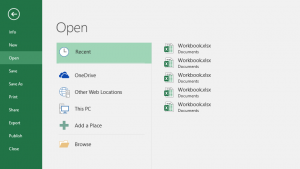Describe the image in great detail, covering all key points.

This image presents the "Open" menu interface of Microsoft Excel, prominently featuring the "Recent" section that allows users to quickly access their recently used workbooks. The left side showcases various options, including "OneDrive," "Other Web Locations," "This PC," and an option to "Add a Place," providing users with multiple ways to locate their files. The right side displays a list of recently used workbooks, each accompanied by its document type, facilitating easy retrieval of previous documents. The clean and minimalist design, characterized by a green color scheme, enhances user navigation and accessibility, making it straightforward for users to open their desired files efficiently.